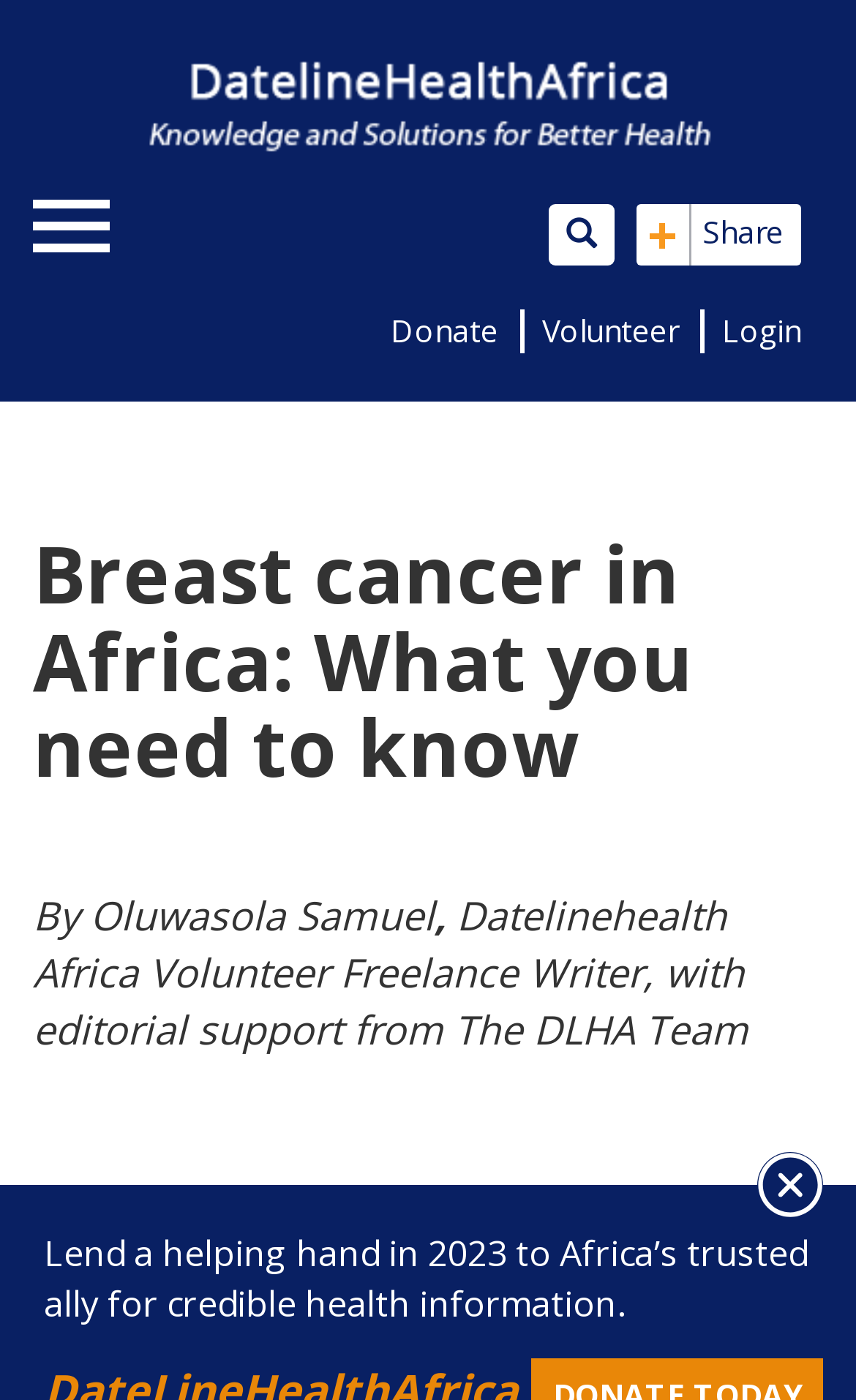What is the topic of the webpage?
Based on the visual, give a brief answer using one word or a short phrase.

Breast cancer in Africa